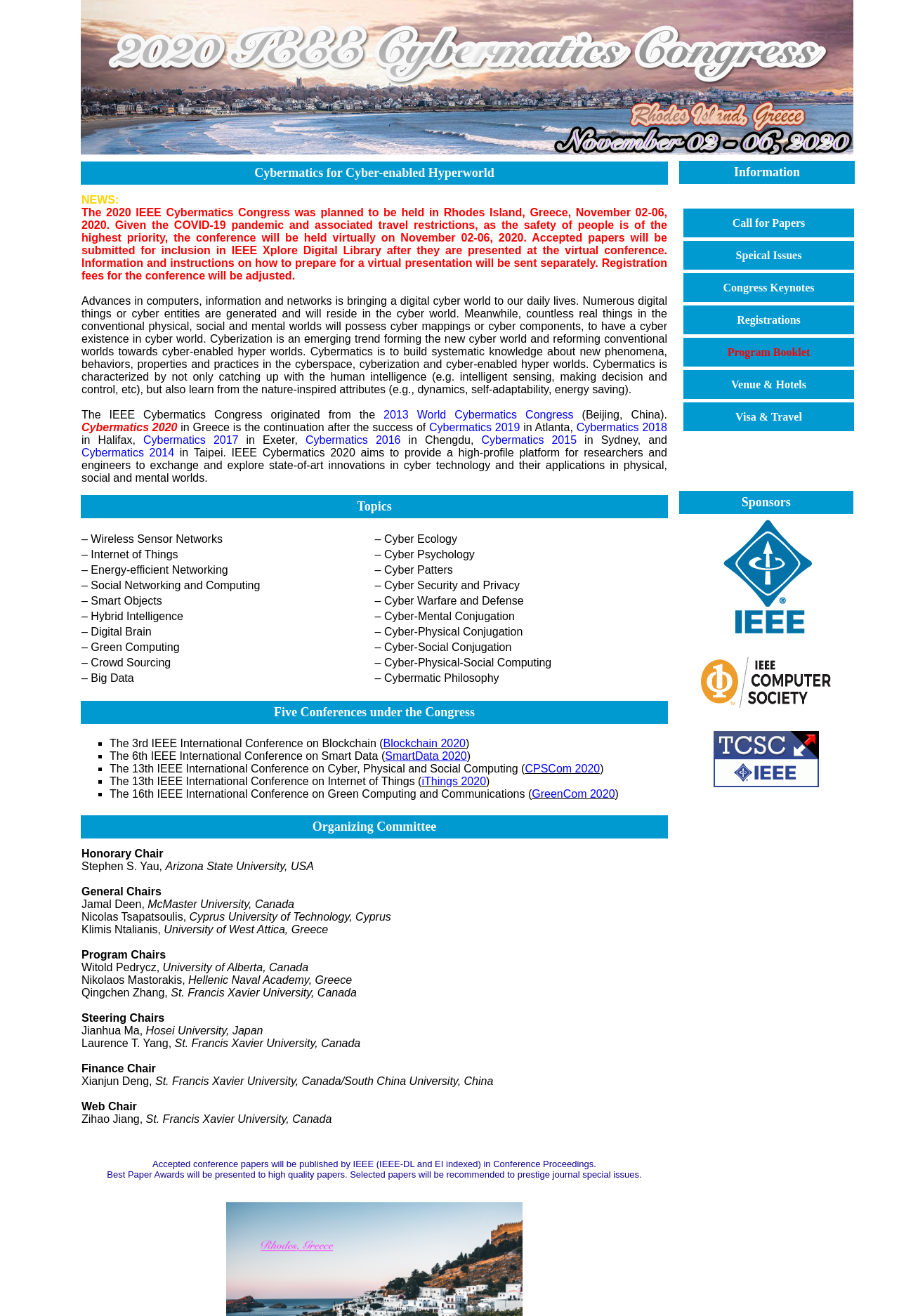Is the congress a physical or virtual event?
Based on the screenshot, answer the question with a single word or phrase.

Virtual